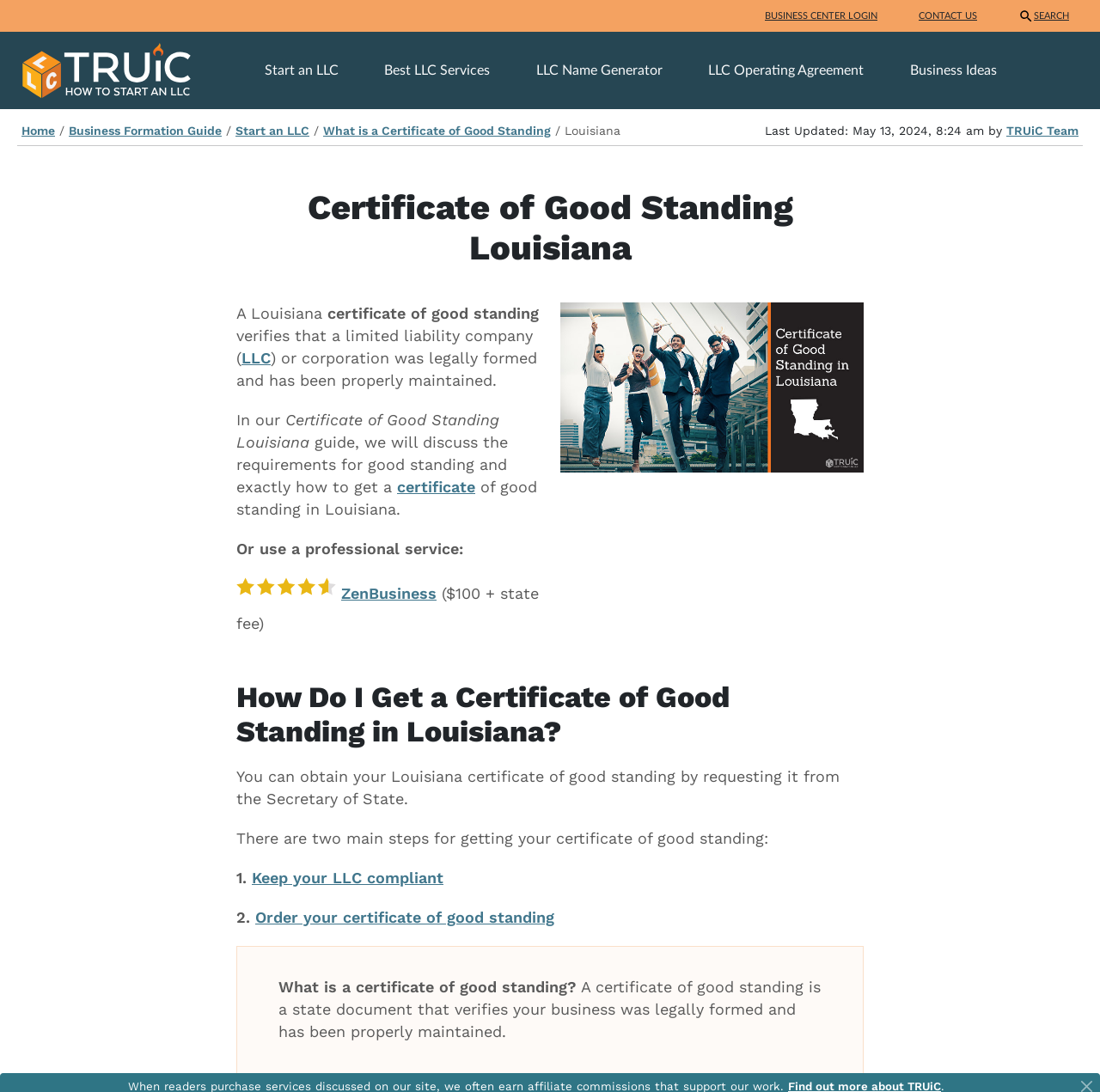Extract the main title from the webpage.

Certificate of Good Standing Louisiana